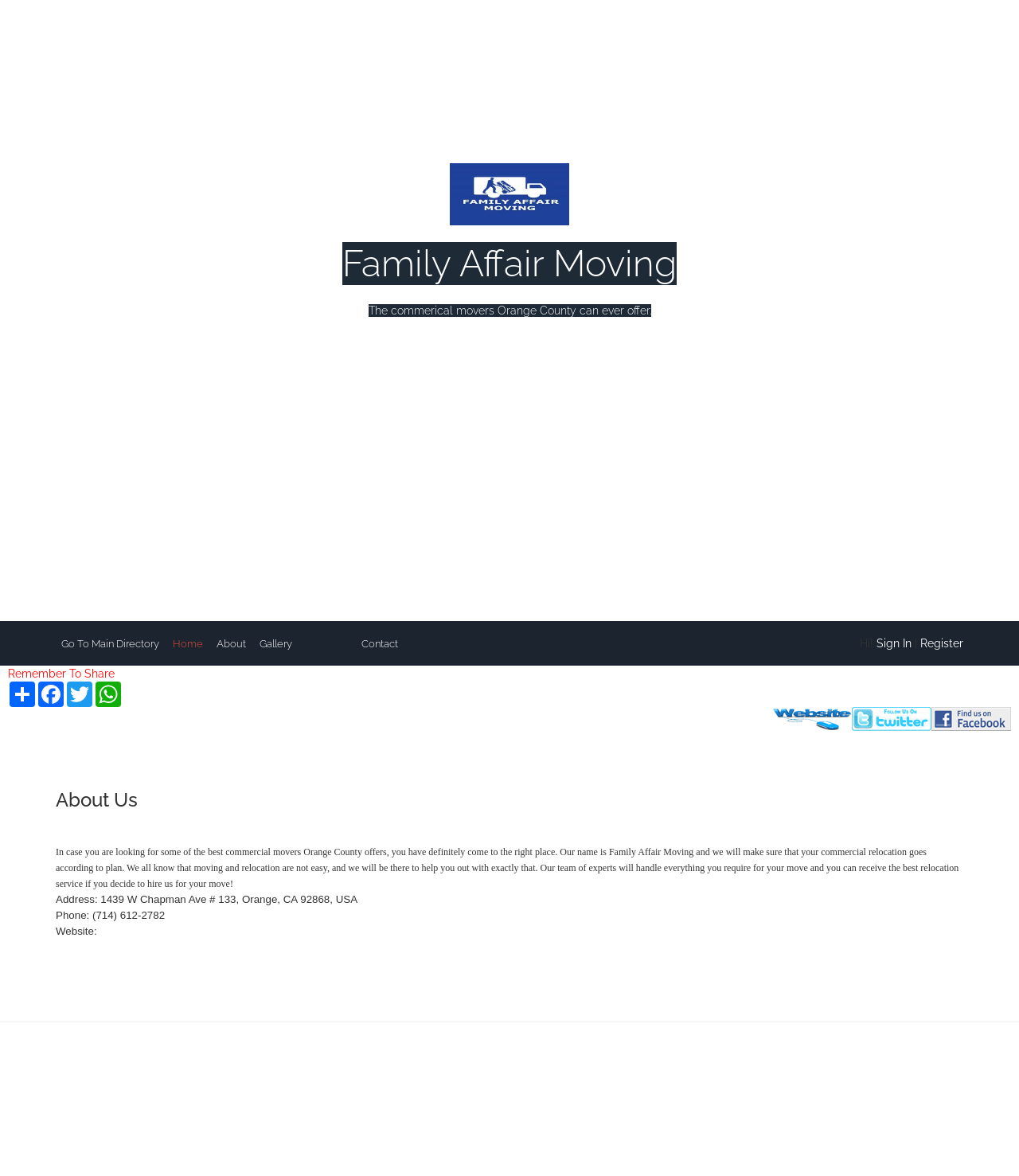Articulate a detailed summary of the webpage's content and design.

The webpage is the official website of Family Affair Moving, a commercial moving business based in Orange County. At the top left corner, there is a heading with the company name, "Family Affair Moving". Below it, there is a brief description of the company, stating that they are the best commercial movers in Orange County.

On the top right corner, there is a logo of the company, which is an image with the company name. Next to the logo, there is a link to the company's main page, labeled "Family Affair Moving". 

Below the company description, there are several links to different sections of the website, including "Contact Us", "Go To Main Directory", "Home", "About", "Gallery", and "Contact". These links are aligned horizontally and are located near the top of the page.

On the right side of the page, there is a section with a greeting, "Hi!", followed by links to "Sign In" and "Register". 

Further down the page, there is a section with social media links, including "Share", "Facebook", "Twitter", and "WhatsApp". Each of these links has a corresponding image next to it.

Below the social media links, there is a heading "About Us", followed by a paragraph of text that describes the company's services and mission. The text explains that Family Affair Moving is a commercial moving company that can help with relocation and provides a team of experts to handle the move.

Under the "About Us" section, there is a section with the company's contact information, including the address, phone number, and website. The website link is clickable and directs to the company's website.